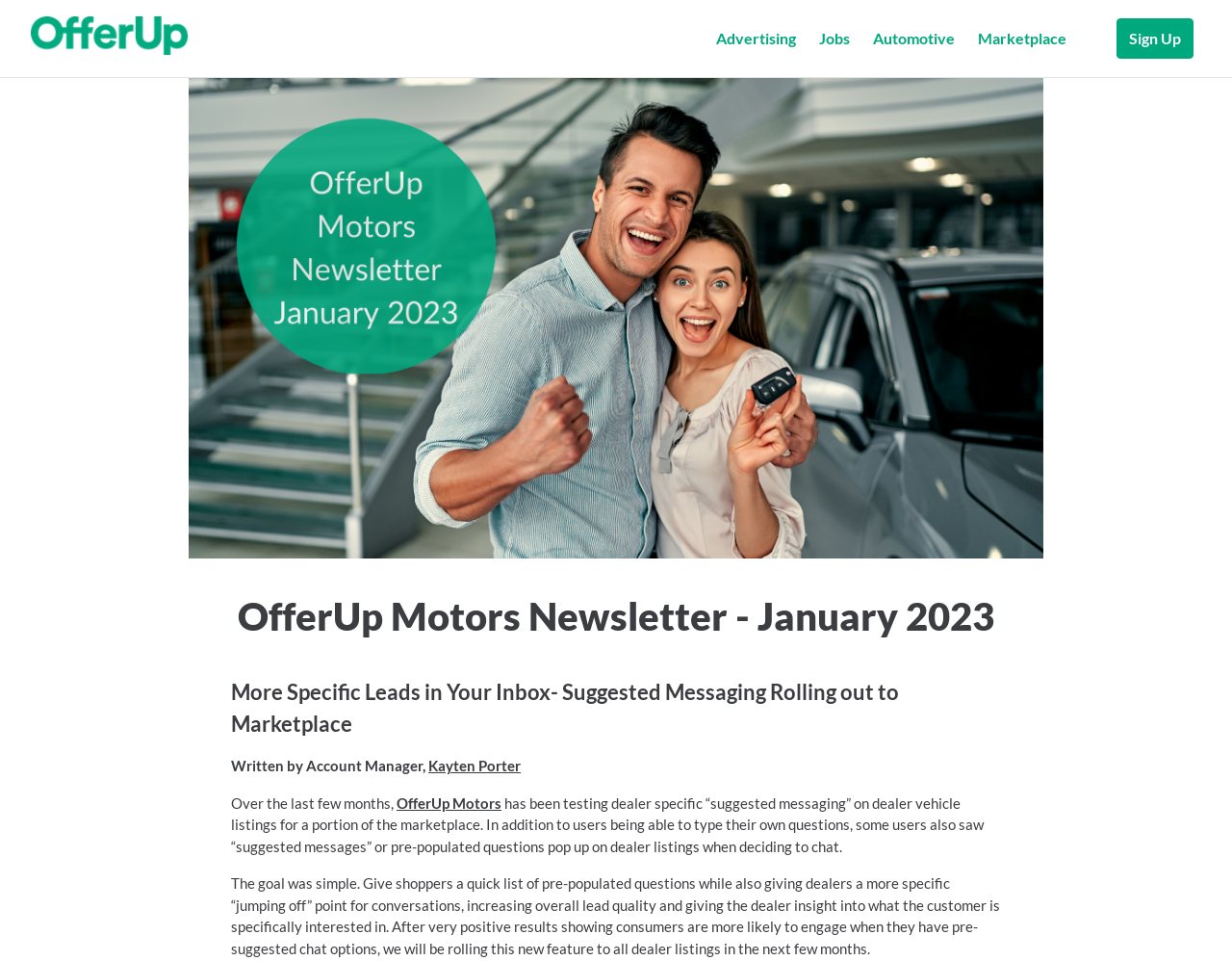Answer the question in one word or a short phrase:
Who wrote the article in the newsletter?

Kayten Porter